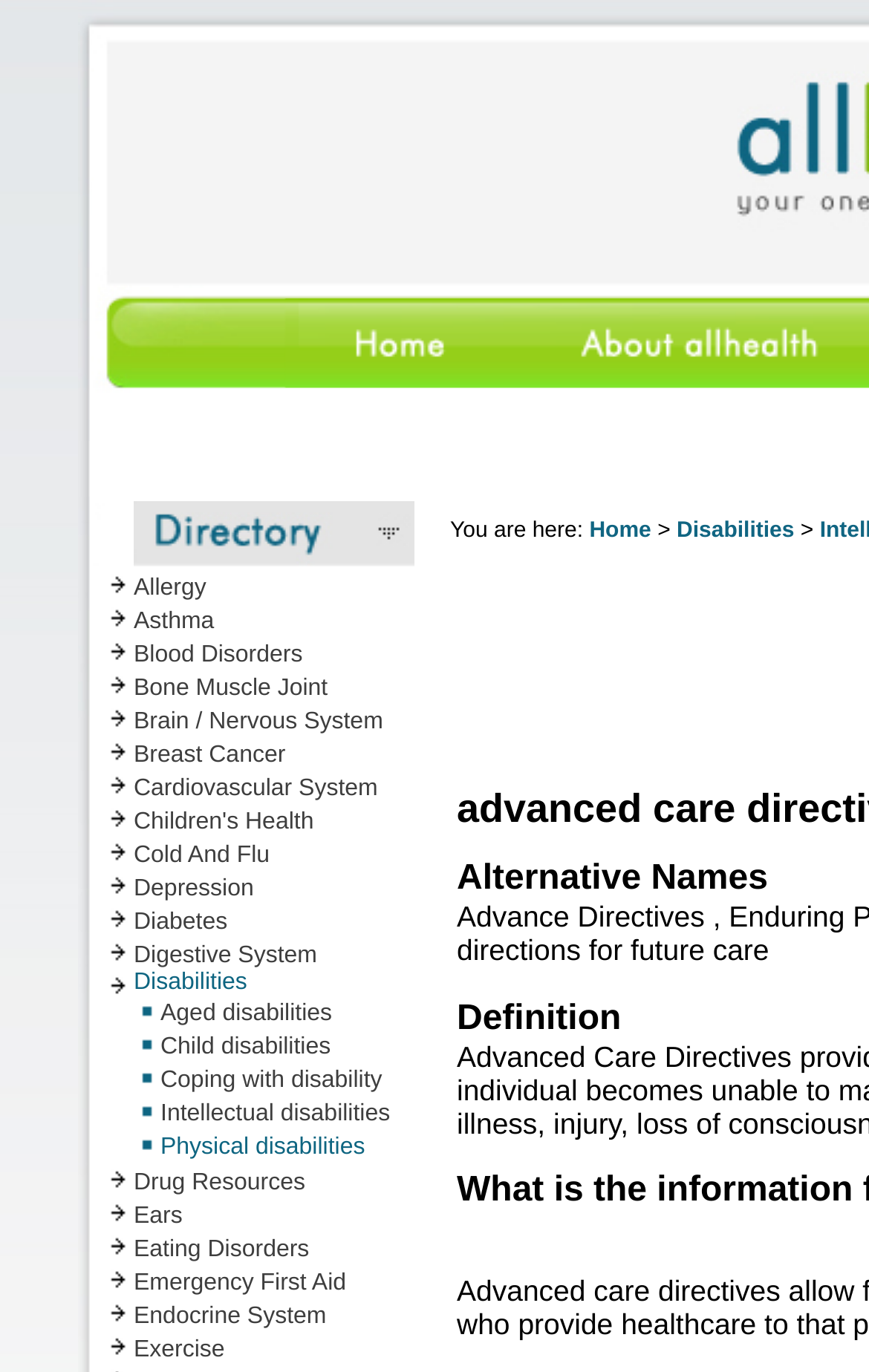Locate the bounding box coordinates of the clickable part needed for the task: "Explore Asthma".

[0.154, 0.438, 0.492, 0.463]